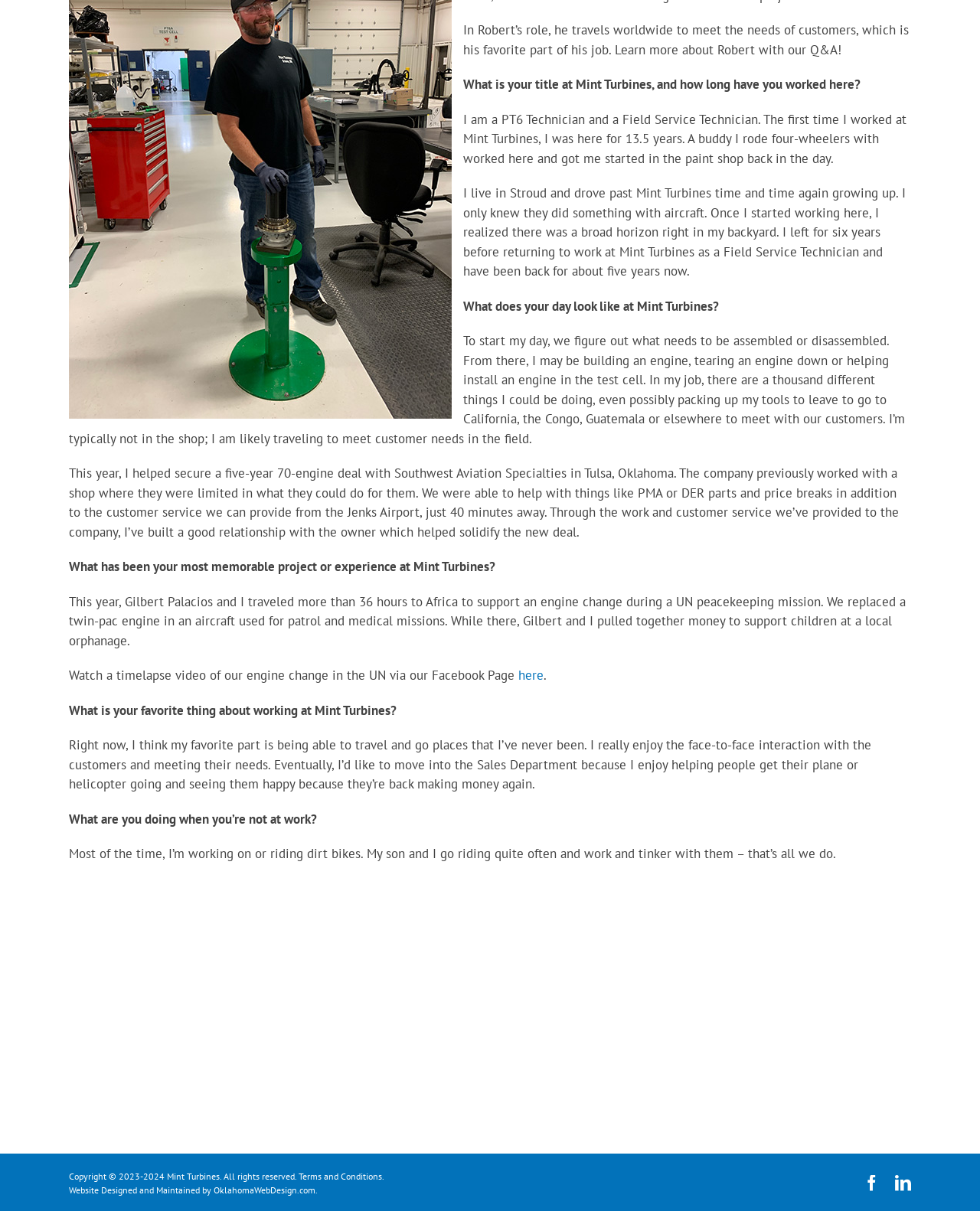Using the provided element description: "LinkedIn", determine the bounding box coordinates of the corresponding UI element in the screenshot.

[0.913, 0.97, 0.93, 0.984]